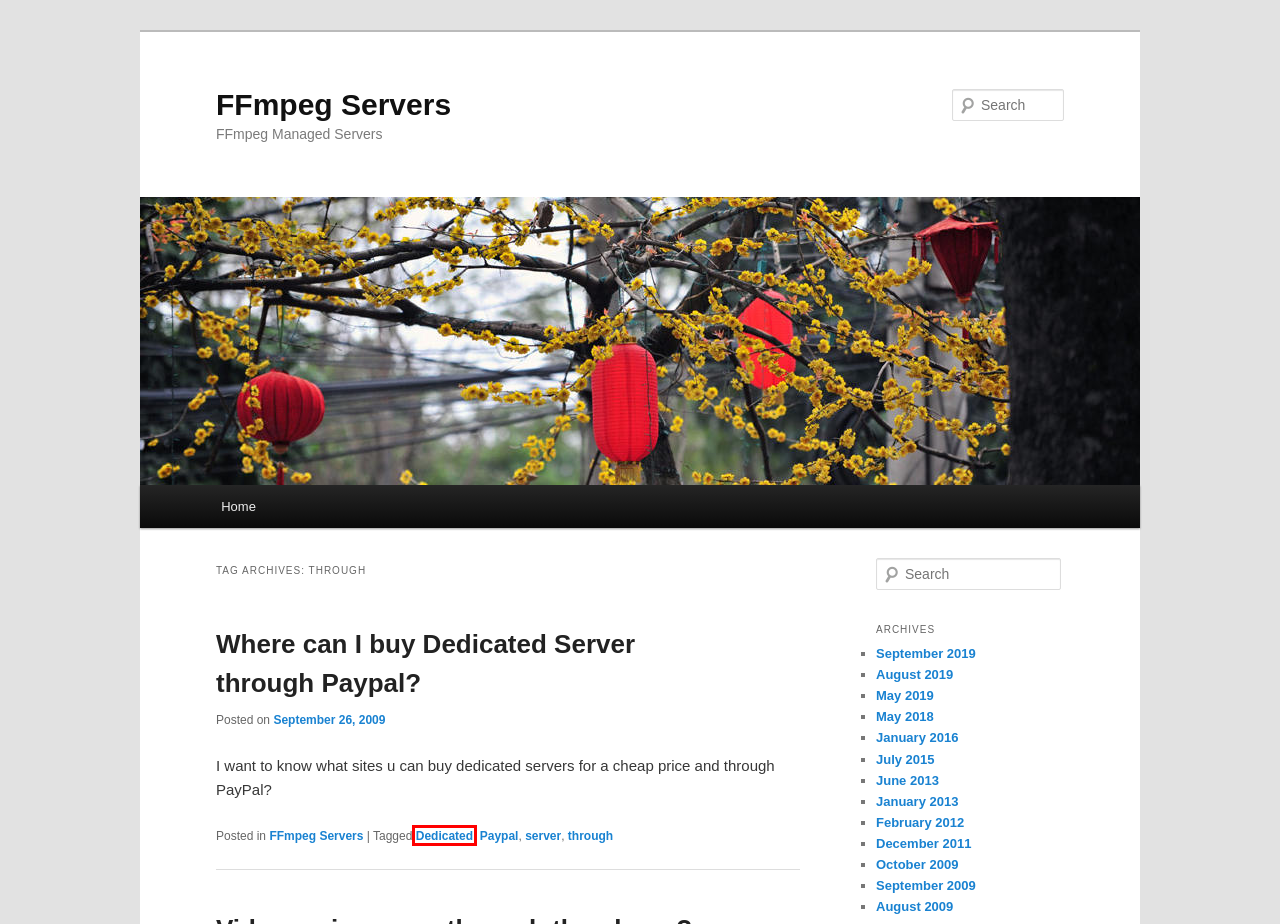You are provided with a screenshot of a webpage containing a red rectangle bounding box. Identify the webpage description that best matches the new webpage after the element in the bounding box is clicked. Here are the potential descriptions:
A. Dedicated | FFmpeg Servers
B. July | 2015 | FFmpeg Servers
C. FFmpeg Servers | FFmpeg Managed Servers
D. May | 2019 | FFmpeg Servers
E. FFmpeg Servers | FFmpeg Servers
F. August | 2009 | FFmpeg Servers
G. server | FFmpeg Servers
H. September | 2009 | FFmpeg Servers

A